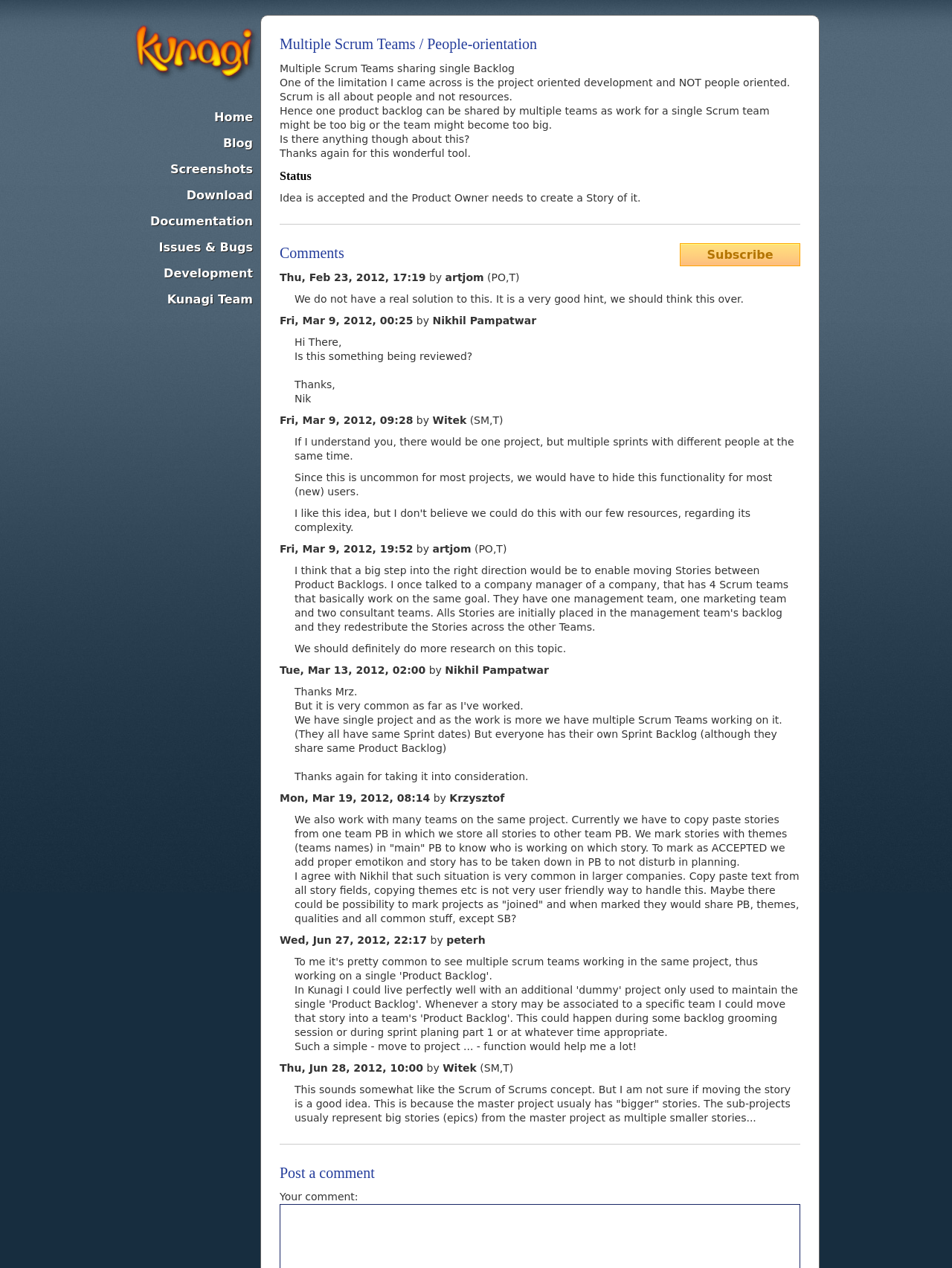Find the bounding box coordinates for the area that must be clicked to perform this action: "Click on the 'Issues & Bugs' link".

[0.139, 0.185, 0.273, 0.205]